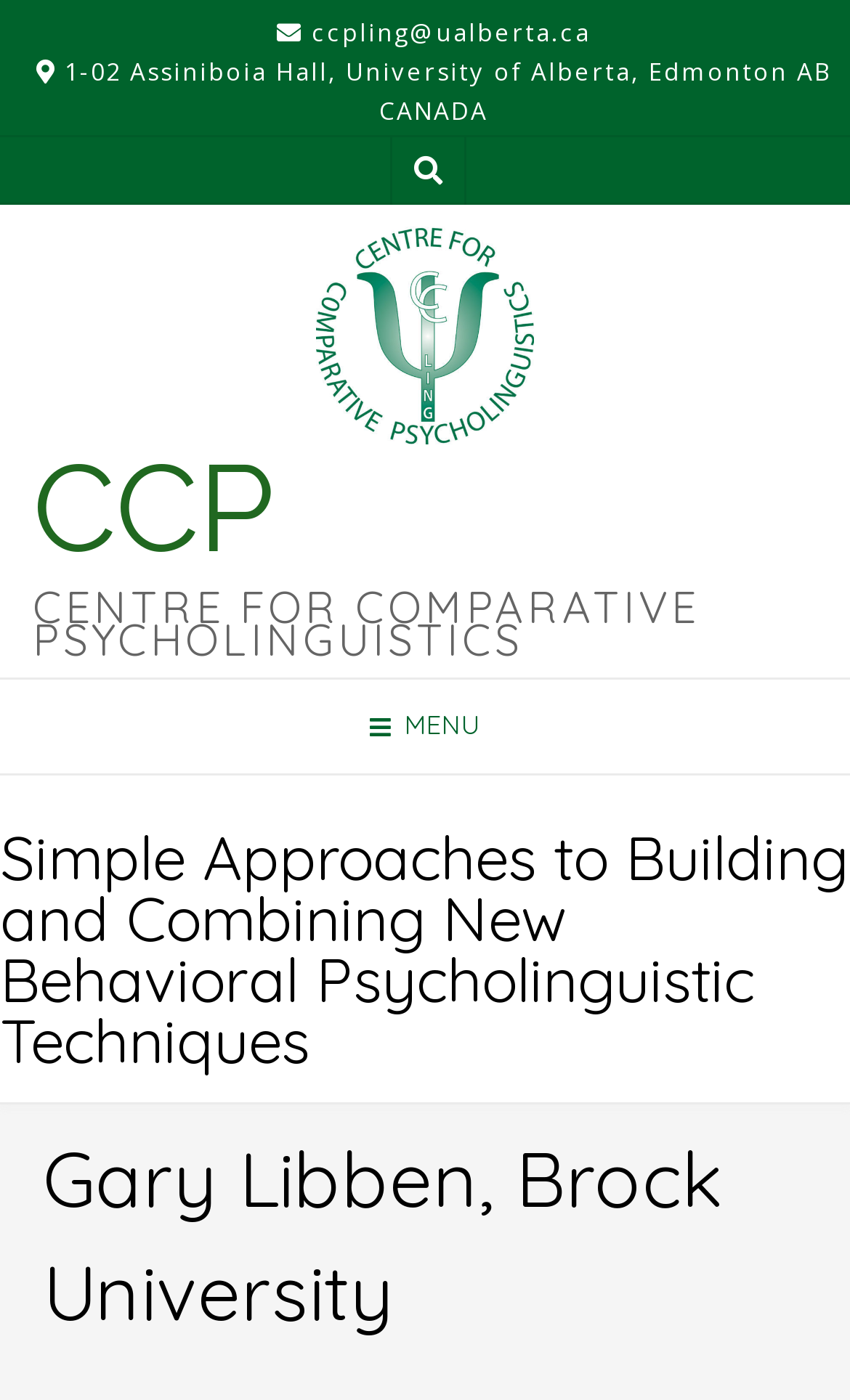Find the coordinates for the bounding box of the element with this description: "parent_node: CCP".

[0.372, 0.162, 0.628, 0.318]